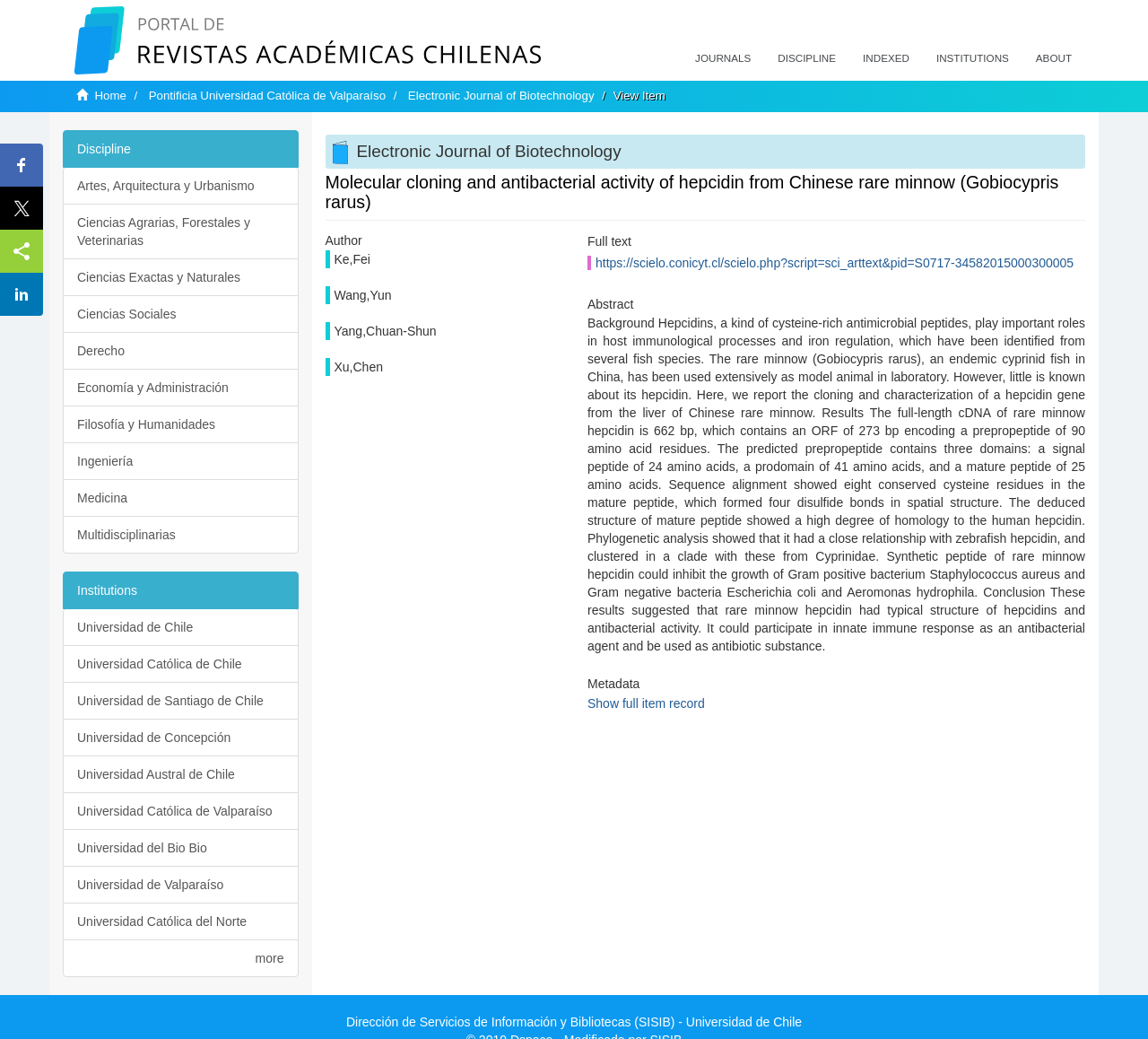Who are the authors of the article?
Look at the image and answer with only one word or phrase.

Ke, Fei, Wang, Yun, Yang, Chuan-Shun, Xu, Chen